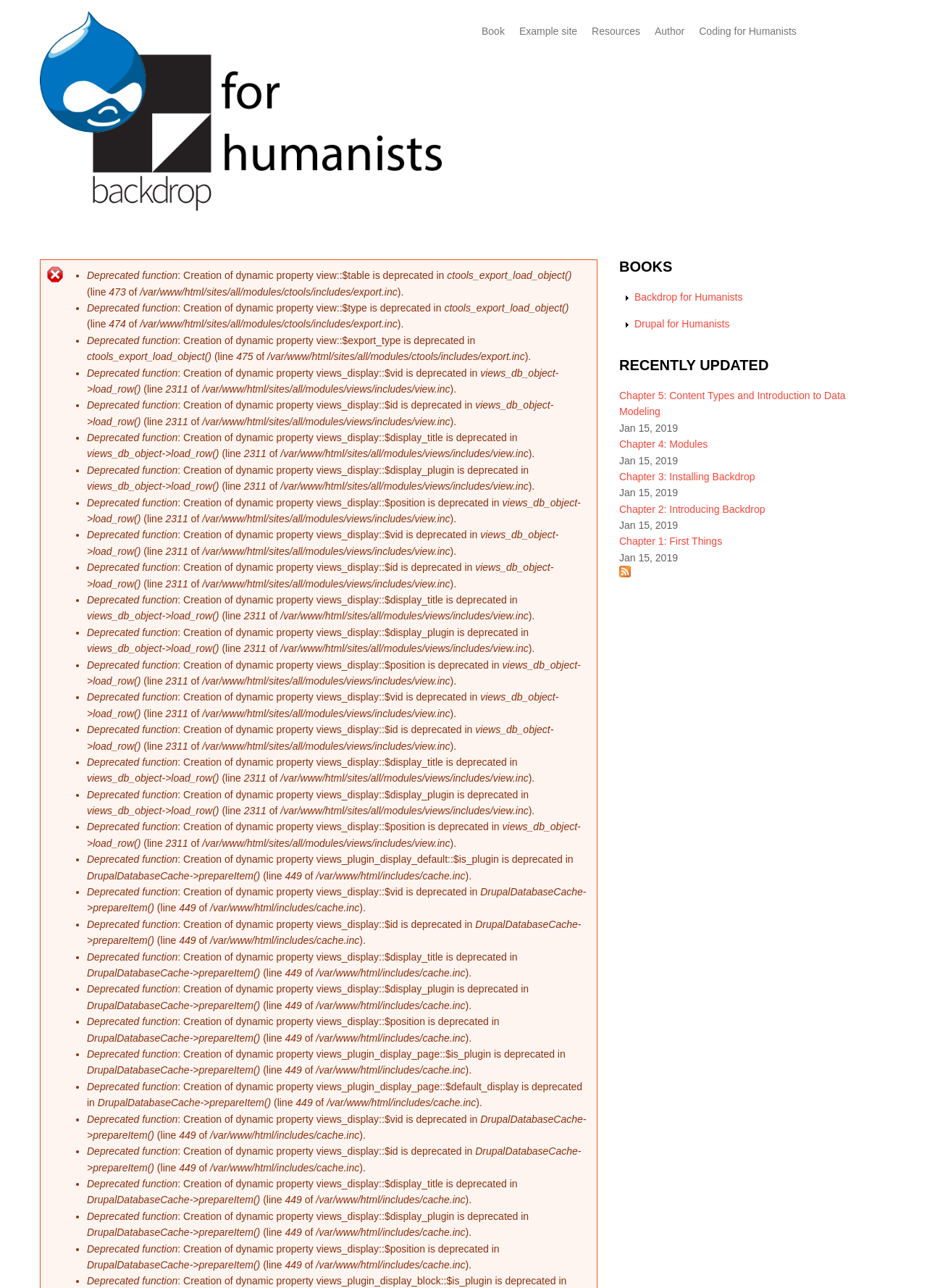Please identify the bounding box coordinates of the element that needs to be clicked to perform the following instruction: "Click the 'Example site' link".

[0.552, 0.012, 0.631, 0.036]